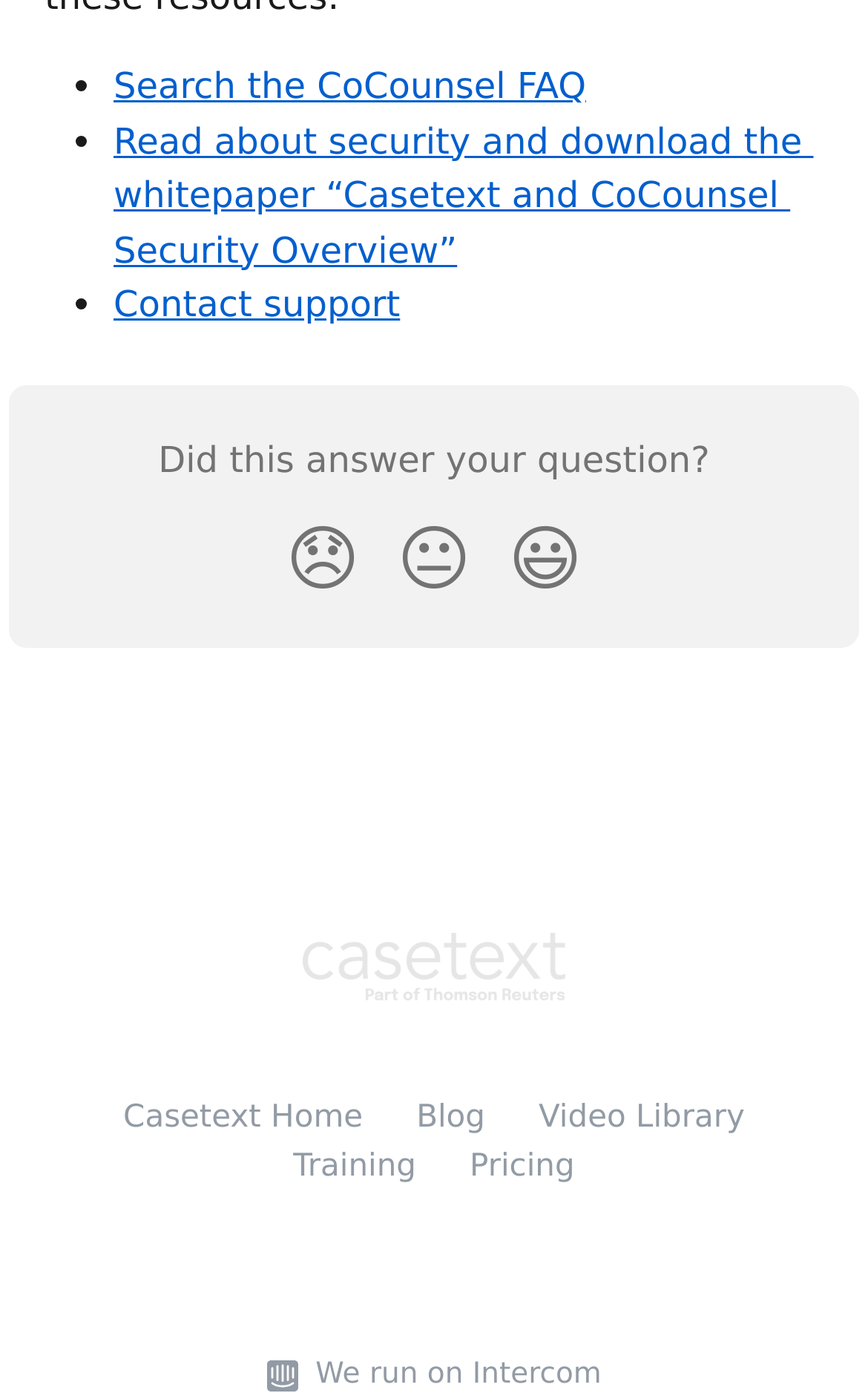Provide a brief response to the question using a single word or phrase: 
What is the text of the link below the Smiley Reaction button?

Casetext Help Center